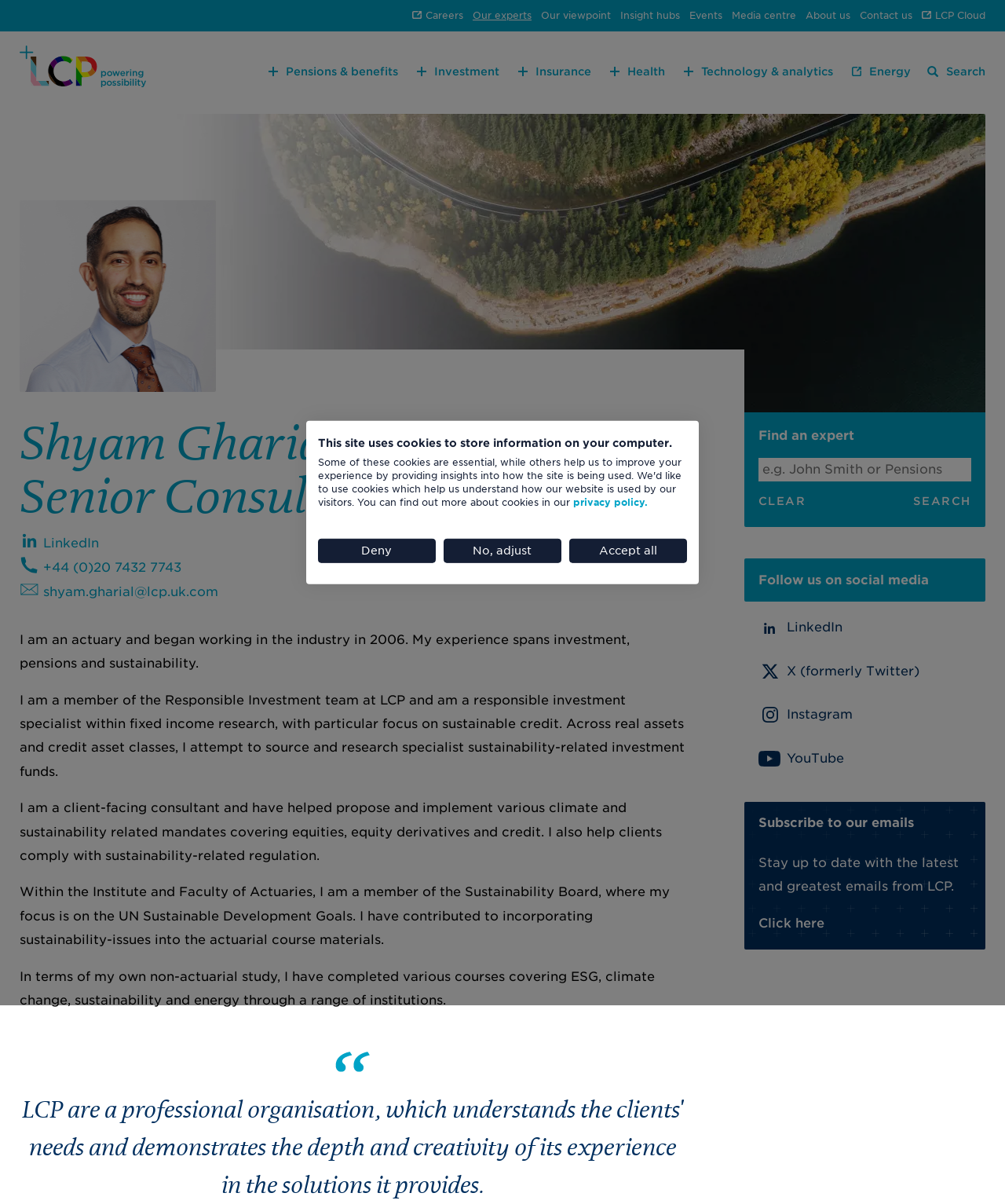Point out the bounding box coordinates of the section to click in order to follow this instruction: "Follow LCP on LinkedIn".

[0.754, 0.512, 0.966, 0.532]